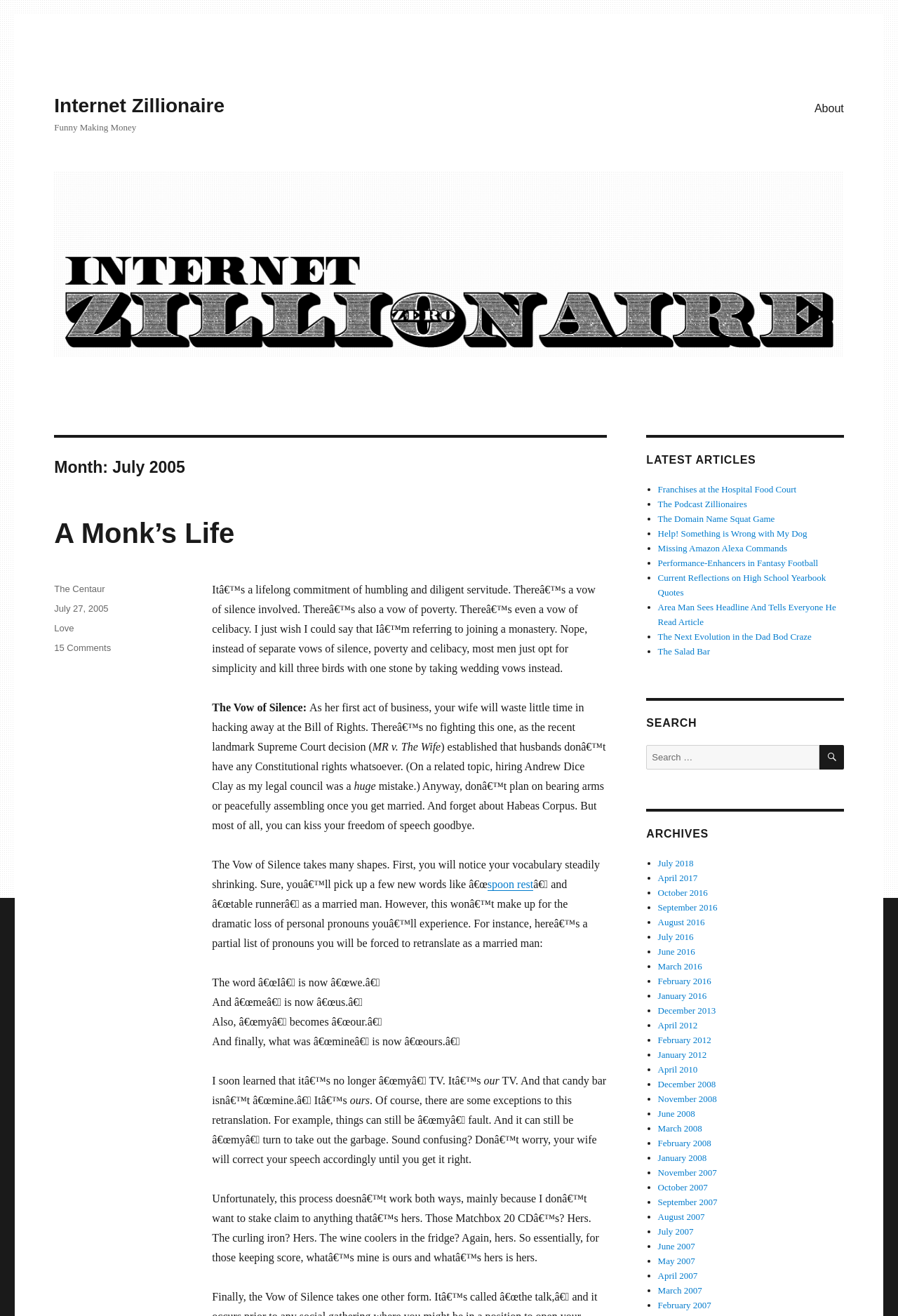Deliver a detailed narrative of the webpage's visual and textual elements.

This webpage is a blog post titled "A Monk's Life" dated July 2005. At the top, there is a link to "Internet Zillionaire" and a static text "Funny Making Money". On the top right, there is a primary navigation menu with a link to "About". 

Below the title, there is a large image with the same title "Internet Zillionaire". Underneath the image, there is a heading "Month: July 2005" followed by a humorous article about the vows of silence, poverty, and celibacy in marriage. The article is divided into sections with headings "The Vow of Silence" and "MR v. The Wife". 

On the right side of the page, there are three sections: "LATEST ARTICLES", "SEARCH", and "ARCHIVES". The "LATEST ARTICLES" section lists 10 article links with bullet points. The "SEARCH" section has a search box and a search button. The "ARCHIVES" section lists 6 month links with bullet points.

At the bottom of the page, there is a footer section with links to the author "The Centaur" and the post date "July 27, 2005". There are also links to categories "Love" and "15 Comments on A Monk’s Life".